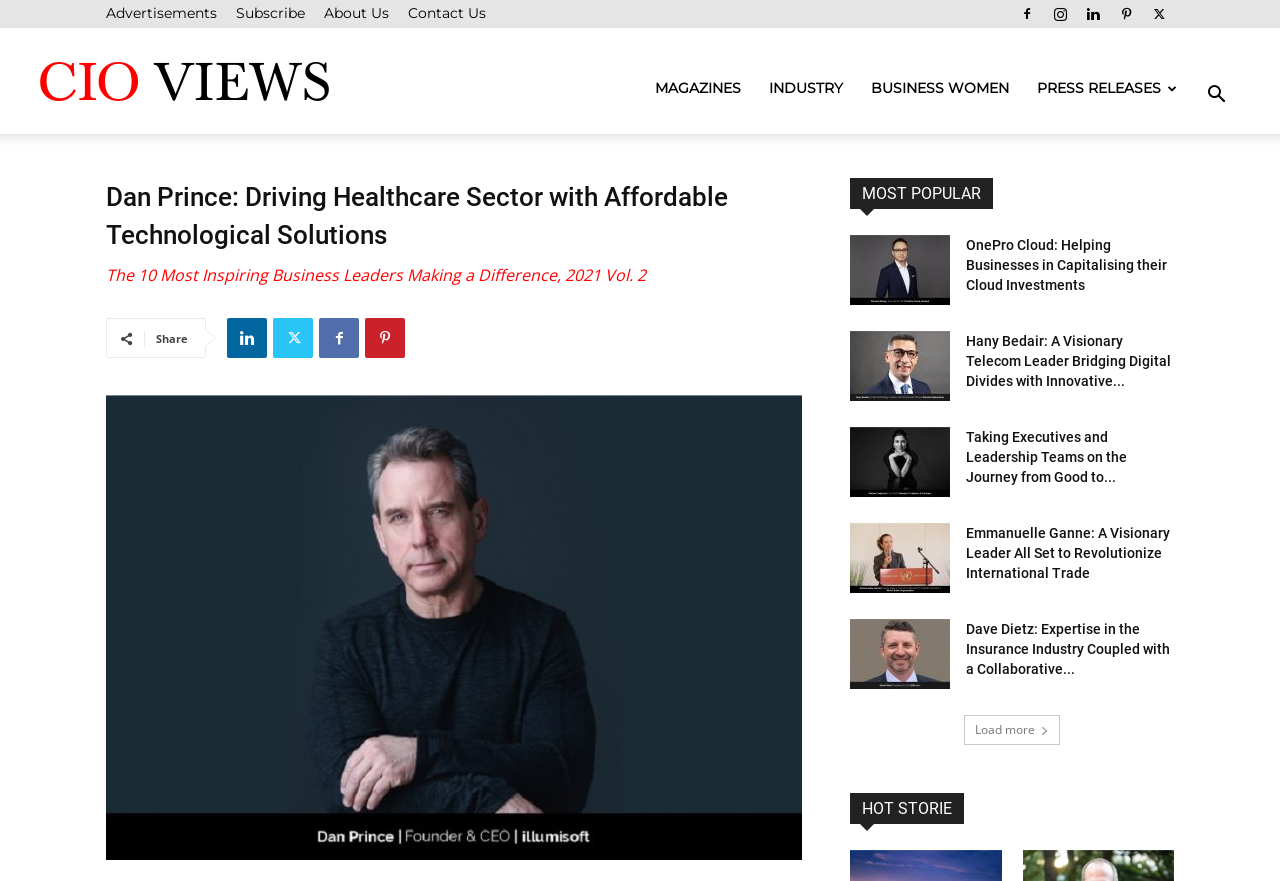Generate a thorough caption detailing the webpage content.

The webpage is about CIO VIEWS, a magazine that features inspiring business leaders and their stories. At the top, there is a navigation bar with links to "Advertisements", "Subscribe", "About Us", and "Contact Us". On the top-right corner, there are social media icons. Below the navigation bar, there is a logo of CIO VIEWS, accompanied by a search button on the right.

The main content of the webpage is divided into two sections. The left section has a heading "Dan Prince: Driving Healthcare Sector with Affordable Technological Solutions" and a brief description of Dan Prince's 3P's formula for success. Below this, there are social media sharing links and an image.

The right section is titled "MOST POPULAR" and features a list of articles with images and headings. Each article has a link to read more. The articles are about various business leaders and their stories, including OnePro Cloud, Hany Bedair, Emmanuelle Ganne, and Dave Dietz. At the bottom of this section, there is a "Load more" button.

Above the "MOST POPULAR" section, there are links to other categories, including "MAGAZINES", "INDUSTRY", "BUSINESS WOMEN", and "PRESS RELEASES".